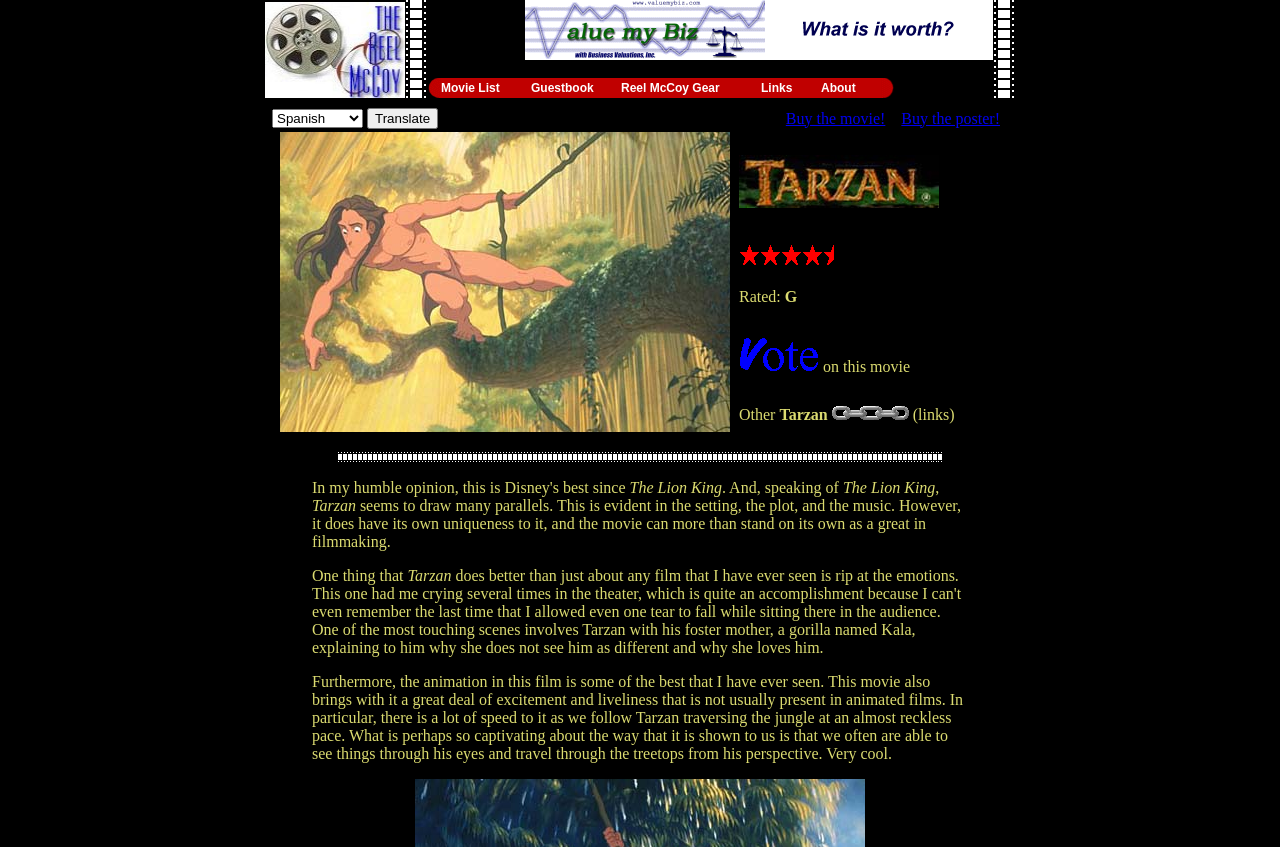Find the bounding box coordinates for the area you need to click to carry out the instruction: "Click on the 'vote' link". The coordinates should be four float numbers between 0 and 1, indicated as [left, top, right, bottom].

[0.577, 0.423, 0.64, 0.443]